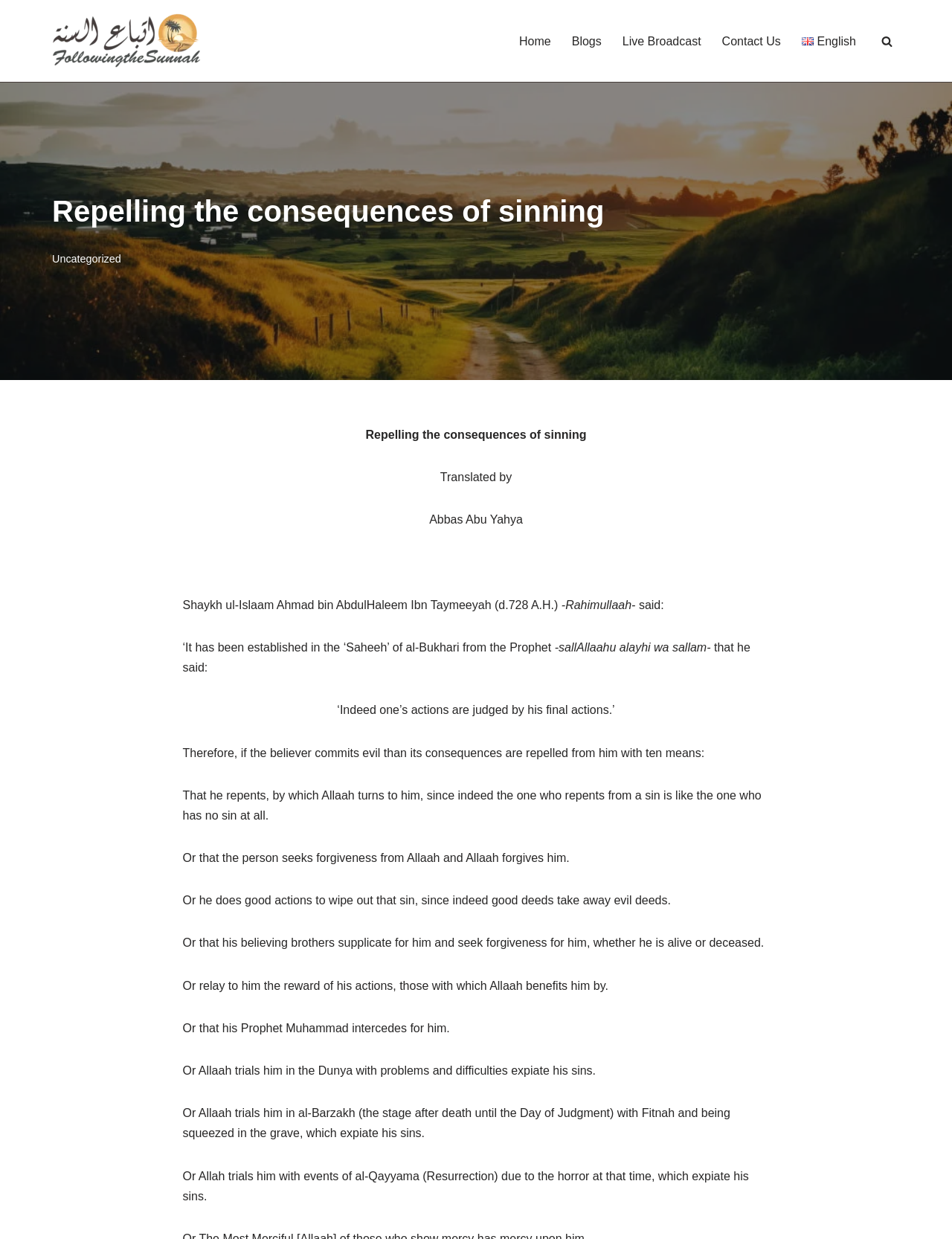Determine the bounding box coordinates for the UI element described. Format the coordinates as (top-left x, top-left y, bottom-right x, bottom-right y) and ensure all values are between 0 and 1. Element description: Live Broadcast

[0.654, 0.025, 0.736, 0.041]